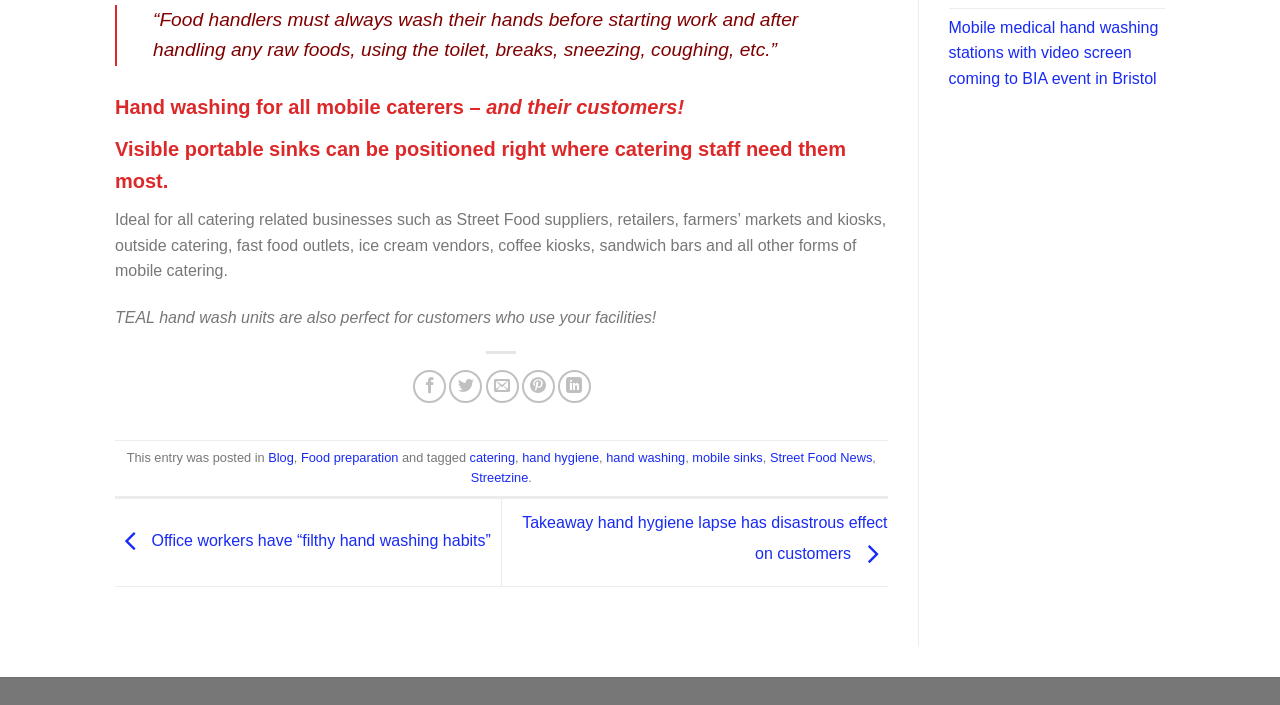Using the description: "Streetzine", determine the UI element's bounding box coordinates. Ensure the coordinates are in the format of four float numbers between 0 and 1, i.e., [left, top, right, bottom].

[0.368, 0.667, 0.413, 0.688]